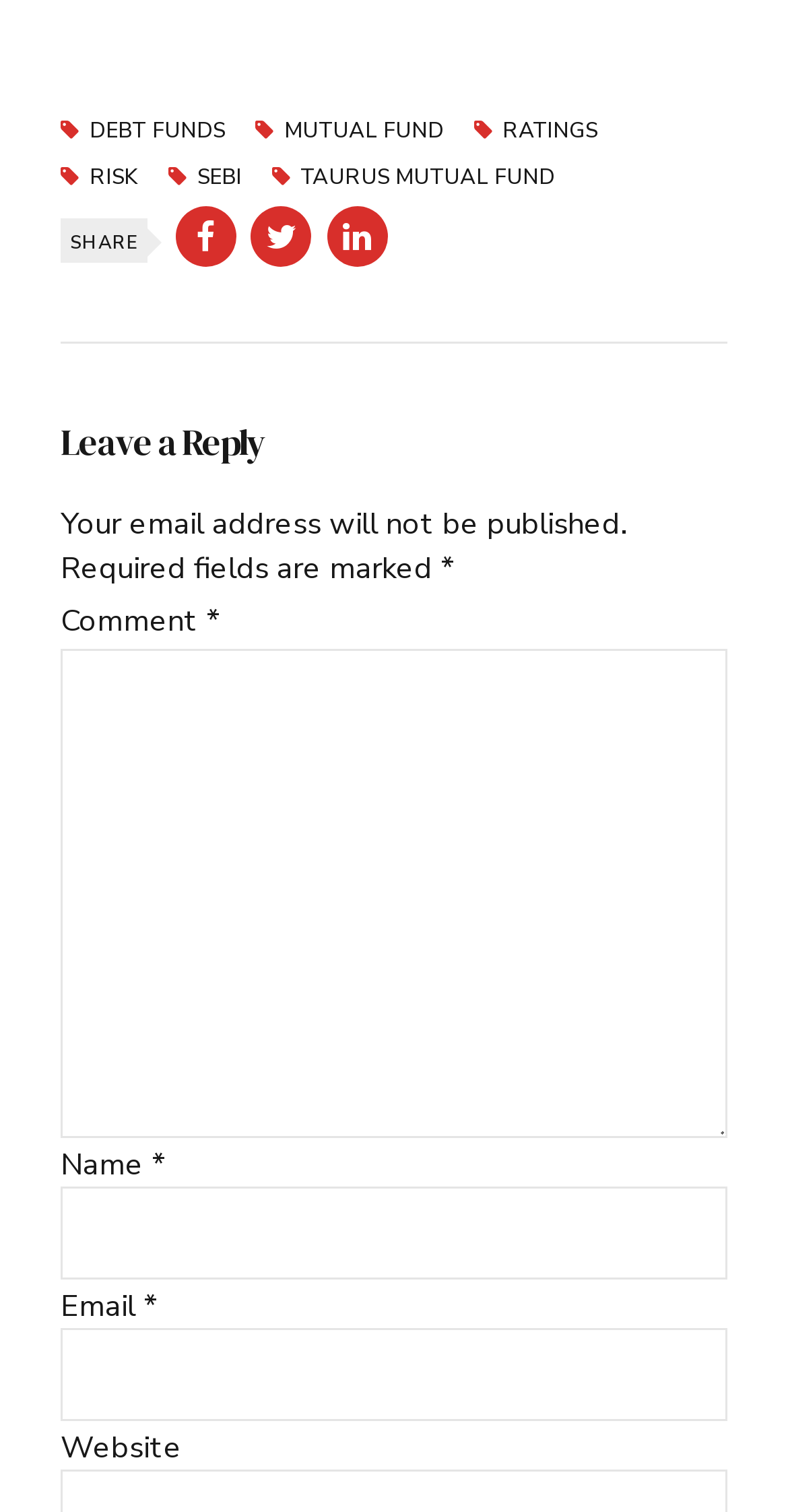Extract the bounding box coordinates of the UI element described by: "name="comment"". The coordinates should include four float numbers ranging from 0 to 1, e.g., [left, top, right, bottom].

[0.077, 0.429, 0.923, 0.753]